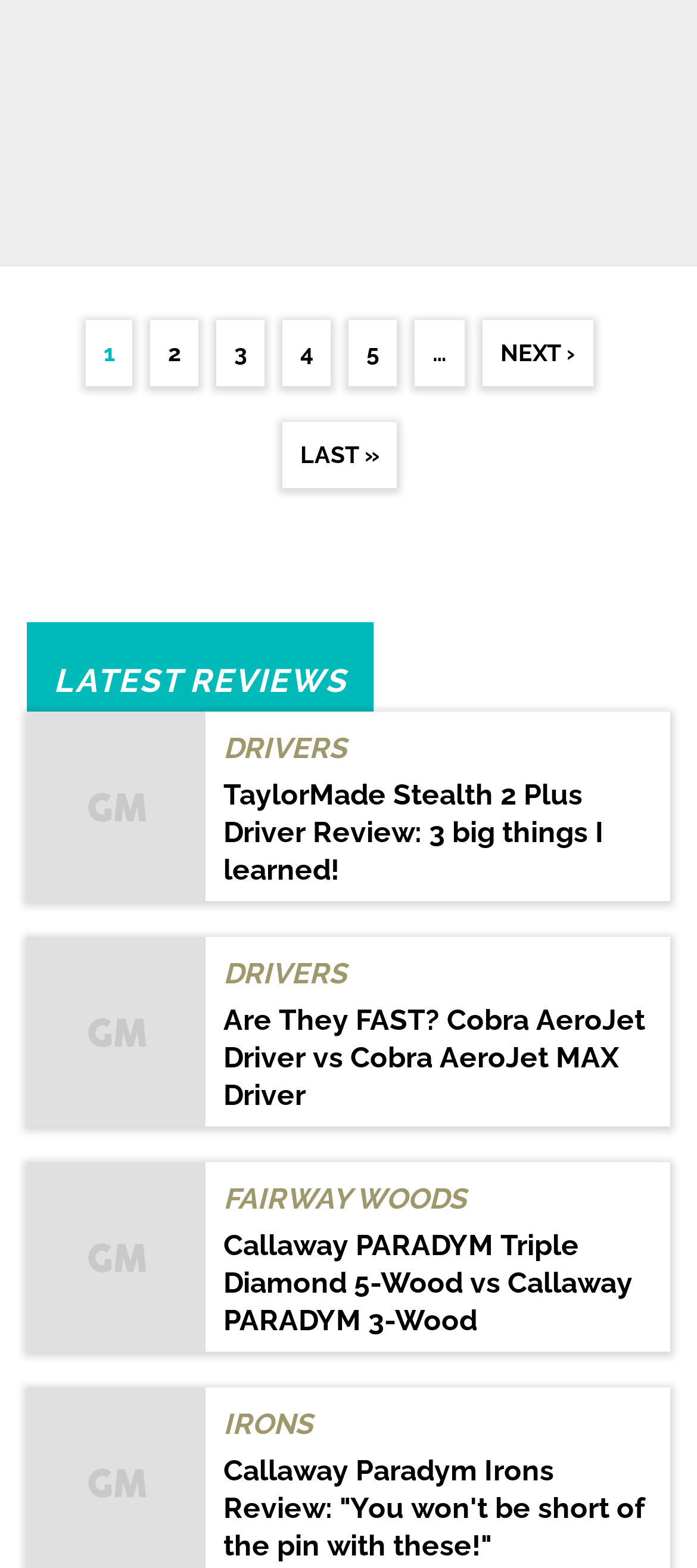Please find and report the bounding box coordinates of the element to click in order to perform the following action: "Click on the 'NEXT ›' button". The coordinates should be expressed as four float numbers between 0 and 1, in the format [left, top, right, bottom].

[0.718, 0.216, 0.826, 0.234]